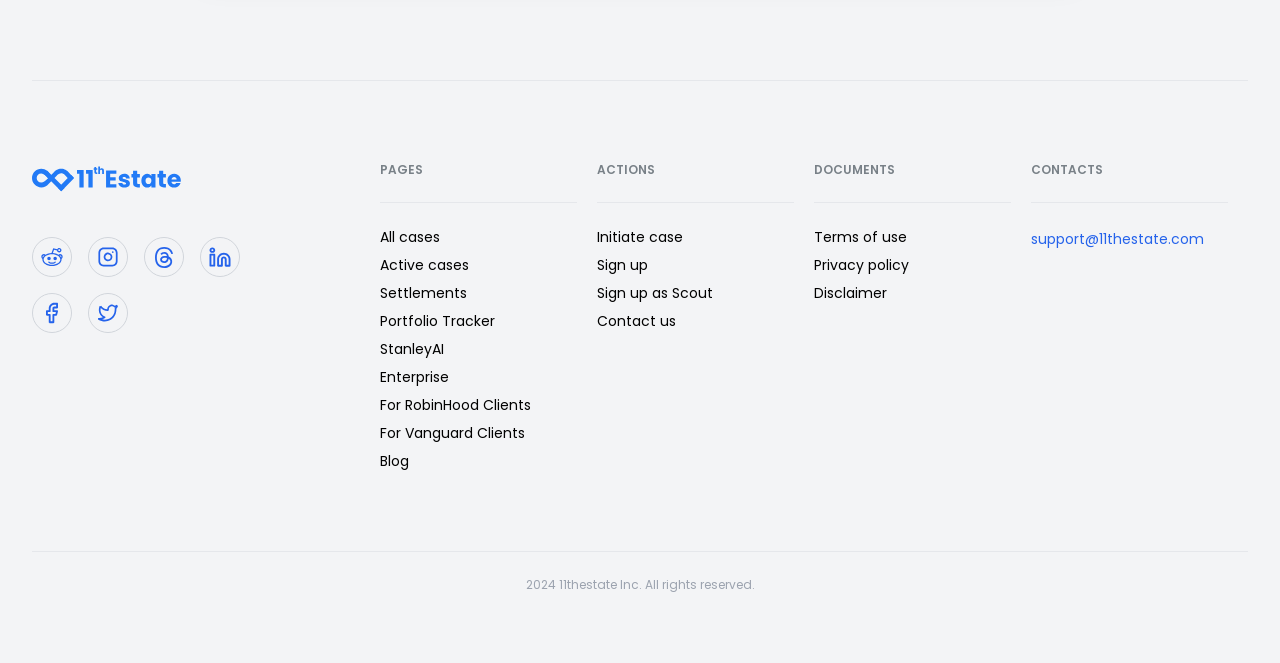Predict the bounding box coordinates of the area that should be clicked to accomplish the following instruction: "Click on the 'support@11thestate.com' email link". The bounding box coordinates should consist of four float numbers between 0 and 1, i.e., [left, top, right, bottom].

[0.805, 0.345, 0.941, 0.376]